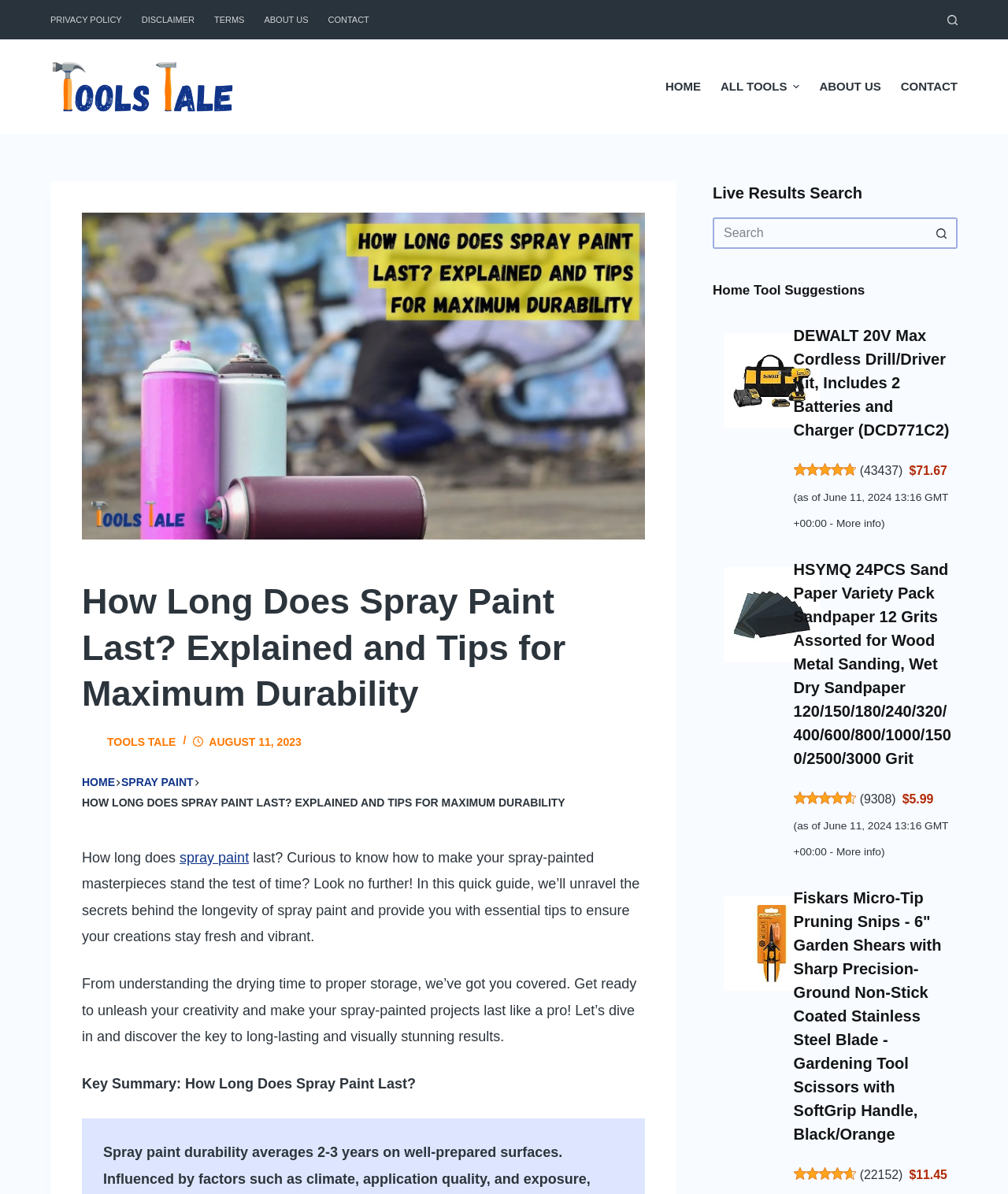Detail the features and information presented on the webpage.

This webpage is about spray paint longevity, providing tips and insights on how to make spray-painted projects last longer. At the top, there is a navigation menu with several options, including "PRIVACY POLICY", "DISCLAIMER", "TERMS", "ABOUT US", and "CONTACT". On the right side, there is a search button. Below the navigation menu, there is a logo "Tools Tale" with an image.

The main content of the webpage is divided into sections. The first section has a heading "How Long Does Spray Paint Last? Explained and Tips for Maximum Durability" and a subheading "From understanding the drying time to proper storage, we’ve got you covered." This section provides an introduction to the topic and explains the importance of knowing how to make spray-painted projects last longer.

The next section is a summary of the key points, followed by a section titled "Live Results Search" with a search box and a button. Below this section, there is a heading "Home Tool Suggestions" with three product suggestions, each with a title, rating, price, and a "More info" link. The products are a DEWALT 20V Max Cordless Drill/Driver Kit, an HSYMQ 24PCS Sand Paper Variety Pack, and a Fiskars Micro-Tip Pruning Snips.

Throughout the webpage, there are several images, including a main image at the top and smaller images for each product suggestion. The layout is organized, with clear headings and concise text, making it easy to navigate and read.